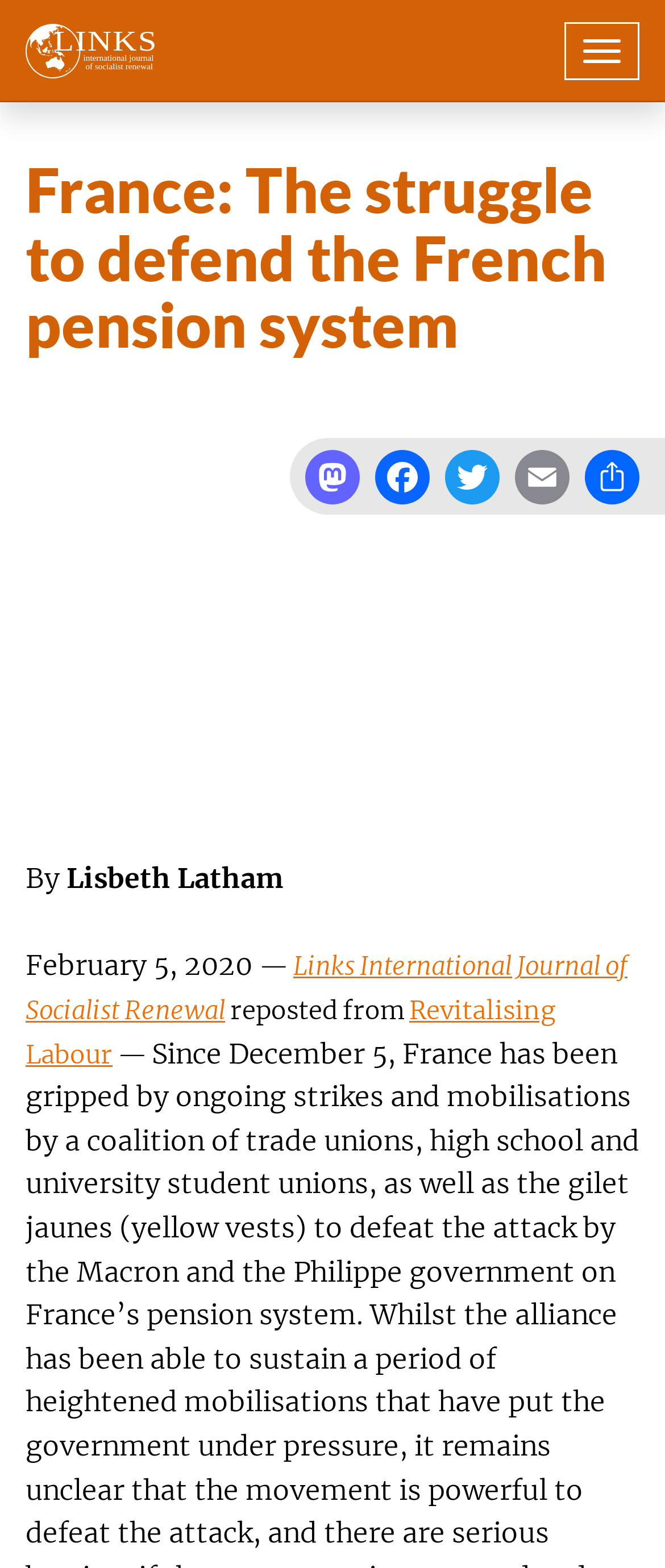Find the bounding box coordinates of the element to click in order to complete the given instruction: "Go to categories."

None